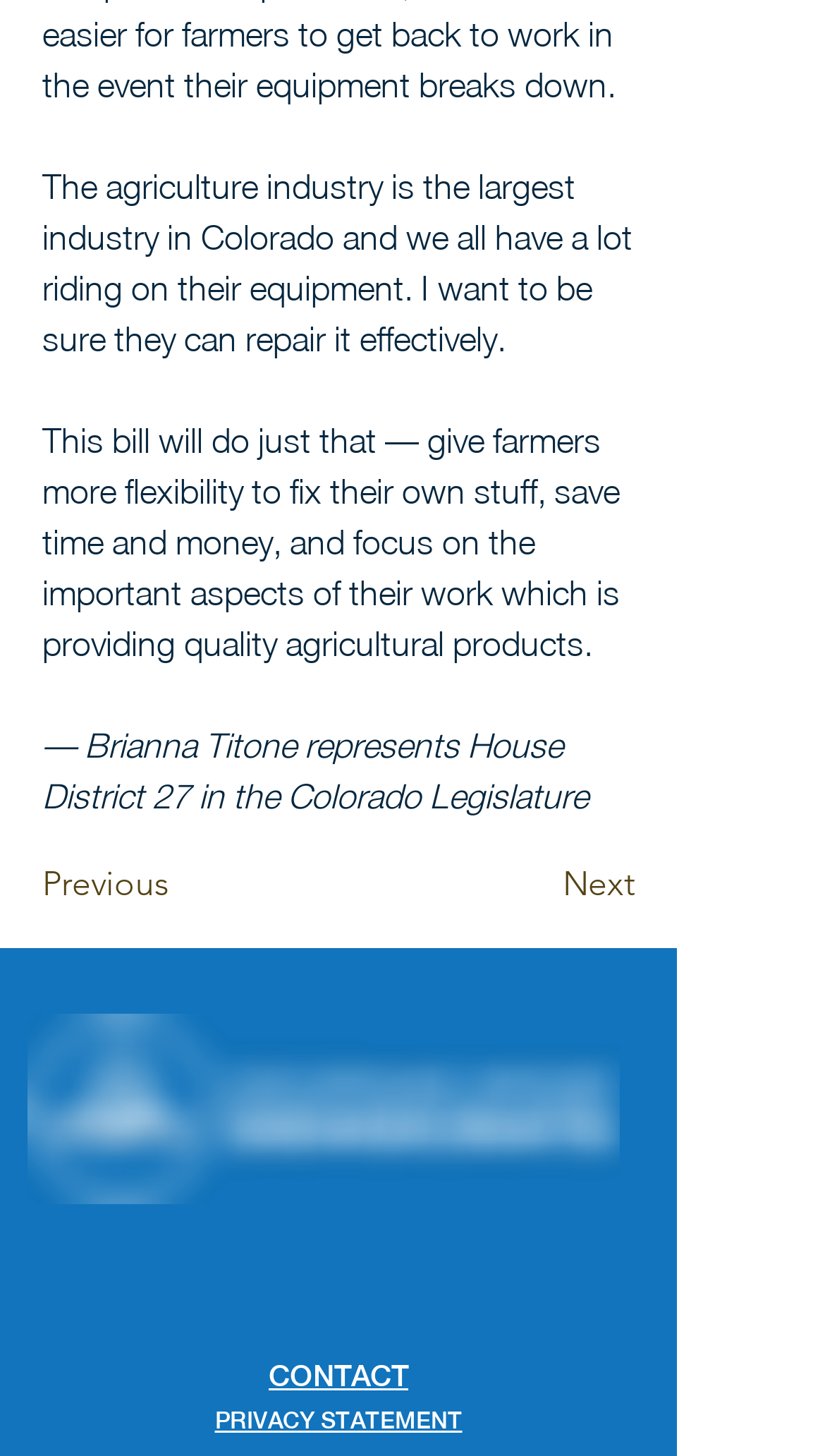Select the bounding box coordinates of the element I need to click to carry out the following instruction: "Click the Next button".

[0.549, 0.578, 0.769, 0.639]